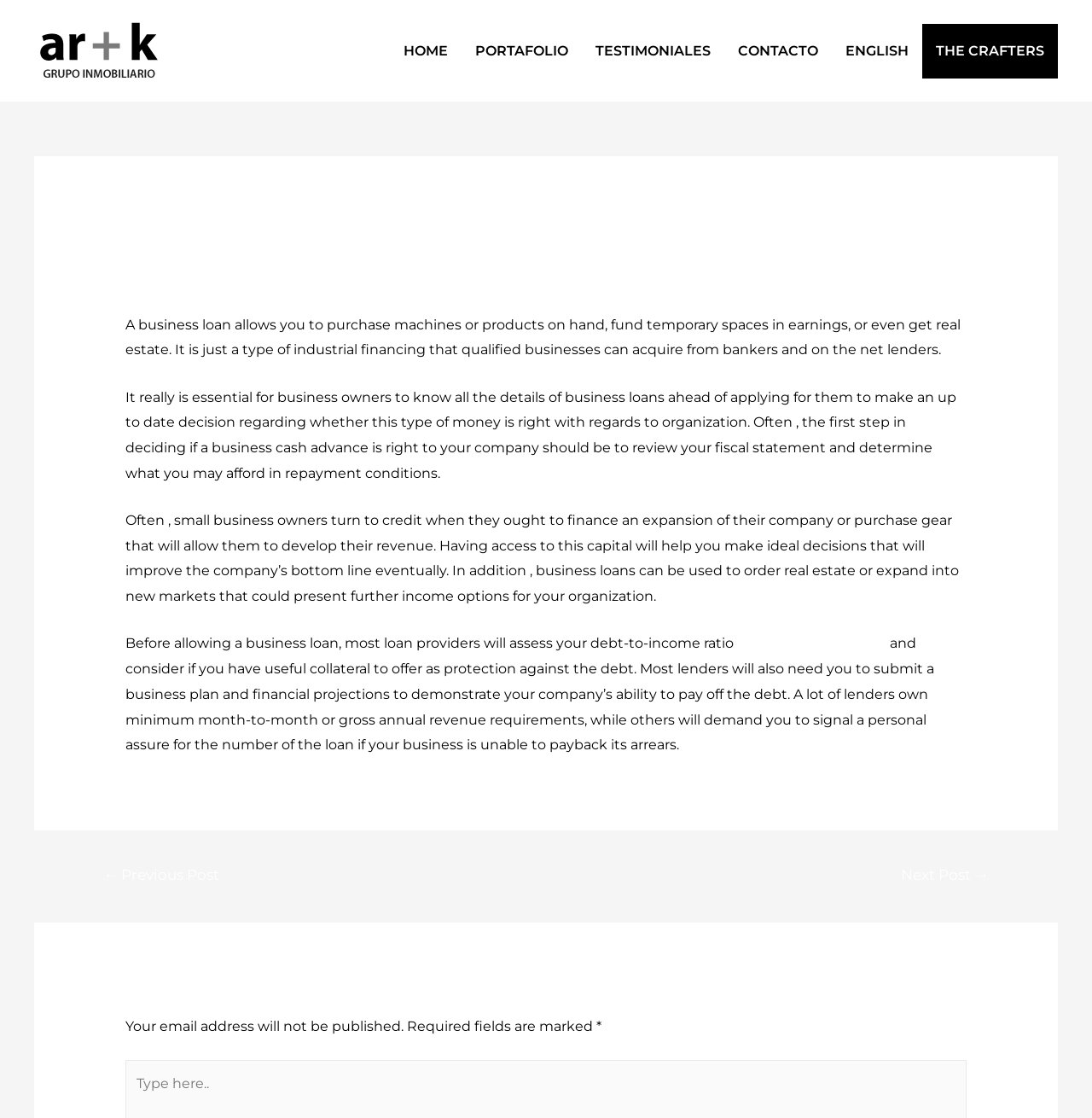Determine the bounding box coordinates for the UI element with the following description: "HOME". The coordinates should be four float numbers between 0 and 1, represented as [left, top, right, bottom].

[0.357, 0.021, 0.423, 0.07]